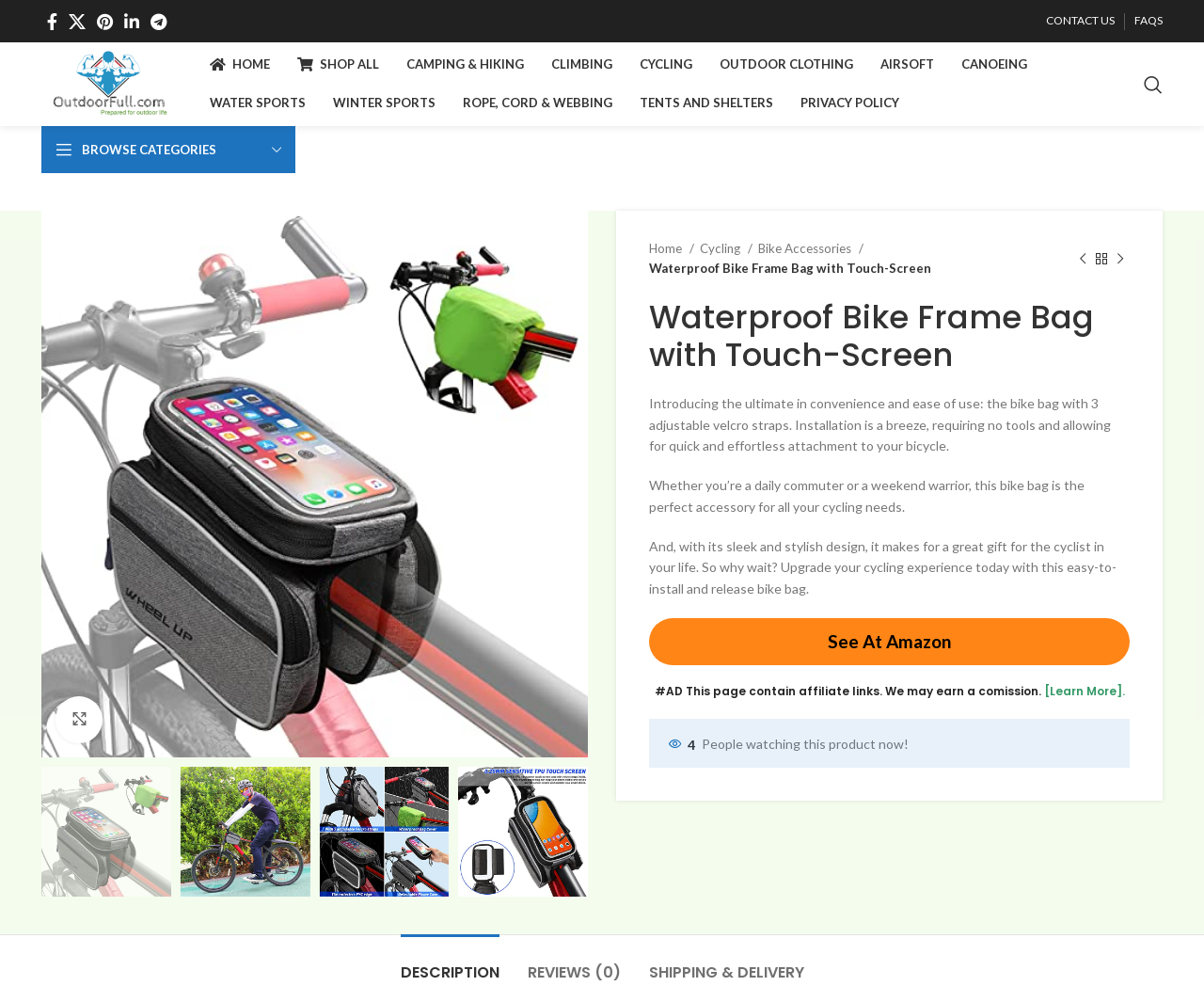Locate and extract the text of the main heading on the webpage.

Waterproof Bike Frame Bag with Touch-Screen